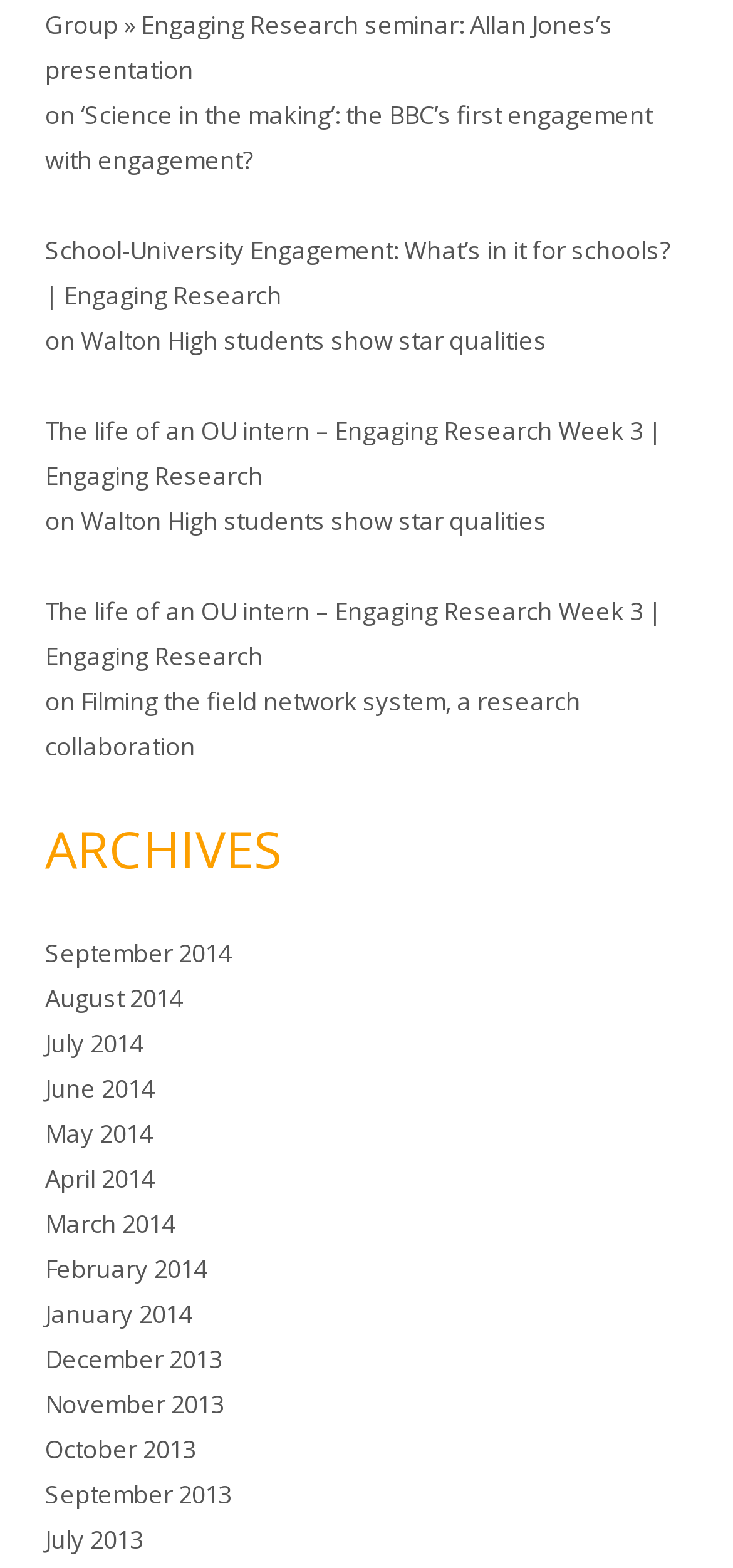Specify the bounding box coordinates of the region I need to click to perform the following instruction: "click on 'Science in the making’: the BBC’s first engagement with engagement?'". The coordinates must be four float numbers in the range of 0 to 1, i.e., [left, top, right, bottom].

[0.062, 0.062, 0.89, 0.112]